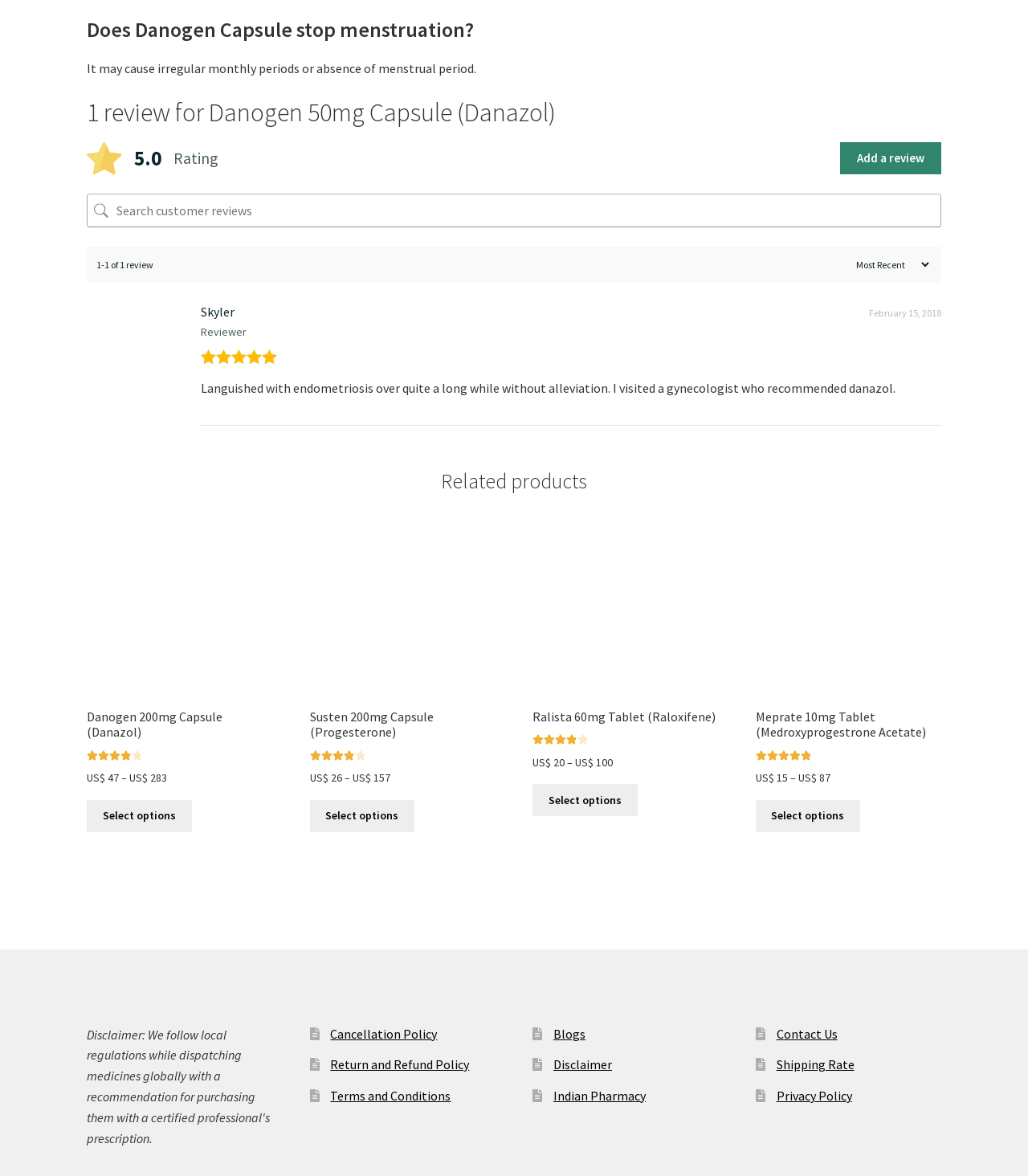Please determine the bounding box coordinates of the element to click on in order to accomplish the following task: "Select options for Ralista 60mg Tablet". Ensure the coordinates are four float numbers ranging from 0 to 1, i.e., [left, top, right, bottom].

[0.518, 0.667, 0.62, 0.694]